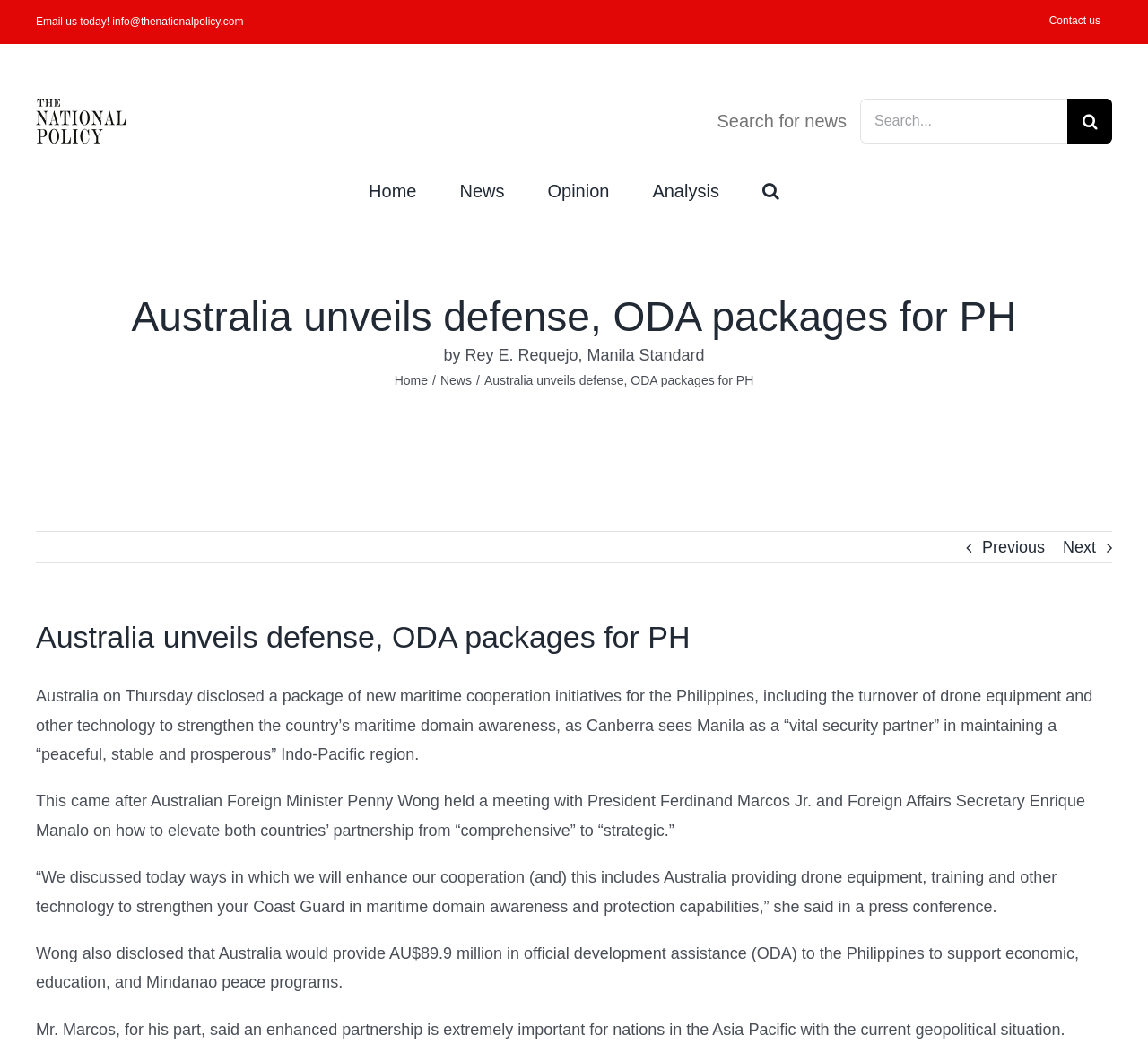Identify the bounding box coordinates of the part that should be clicked to carry out this instruction: "Search for news".

[0.749, 0.094, 0.969, 0.136]